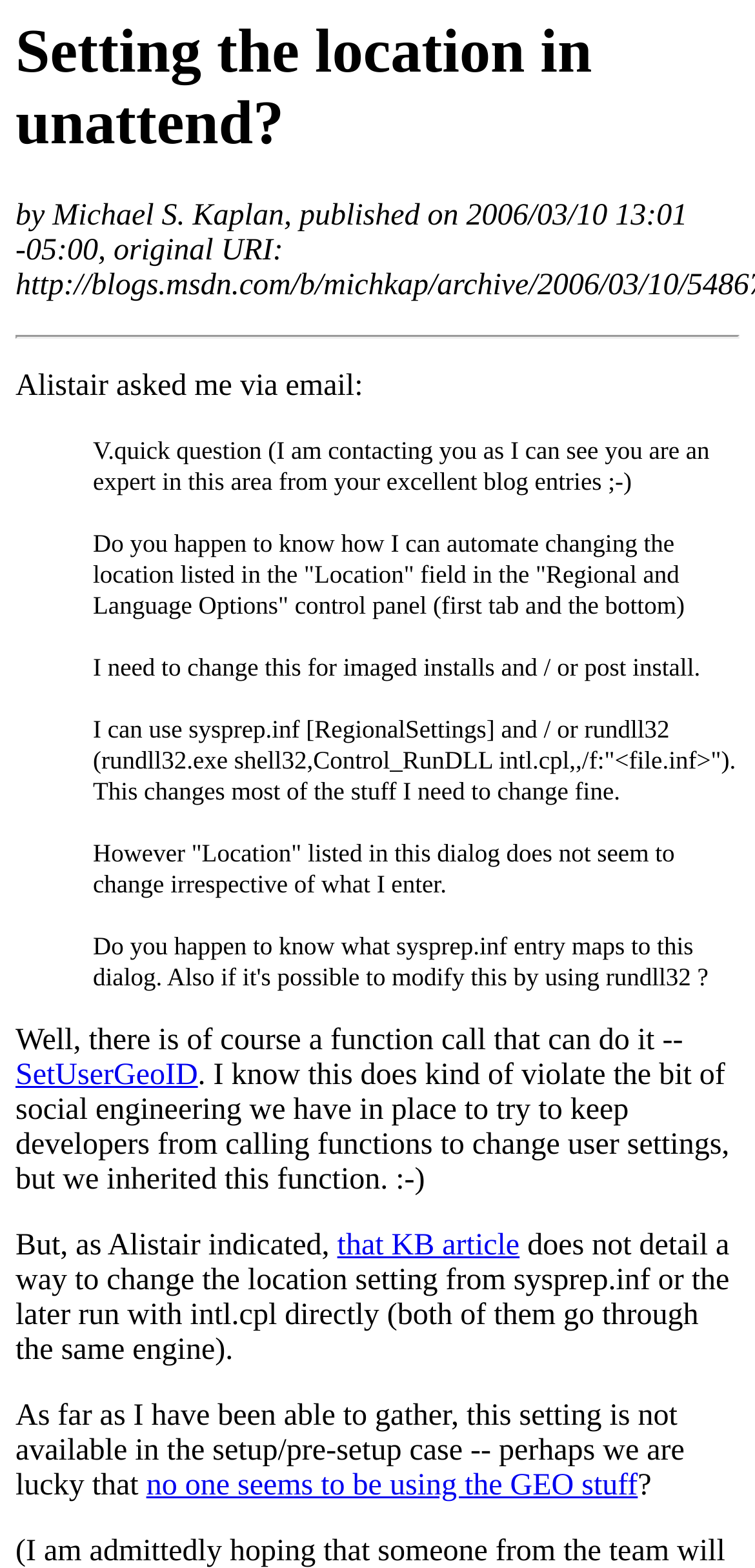What is the tone of the author's statement about the GEO stuff?
Using the image as a reference, give a one-word or short phrase answer.

Sarcastic